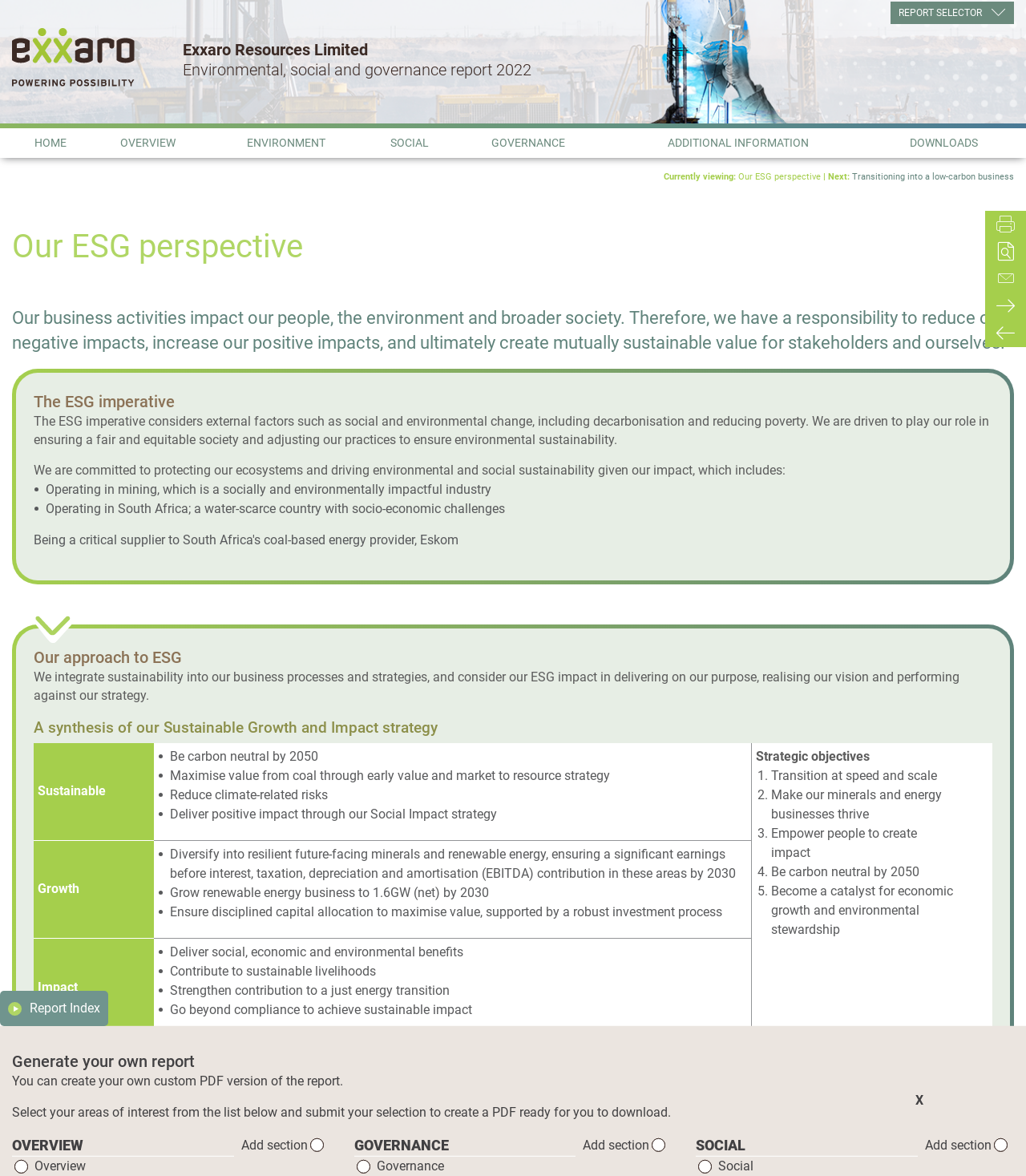Please identify the primary heading on the webpage and return its text.

Our ESG perspective